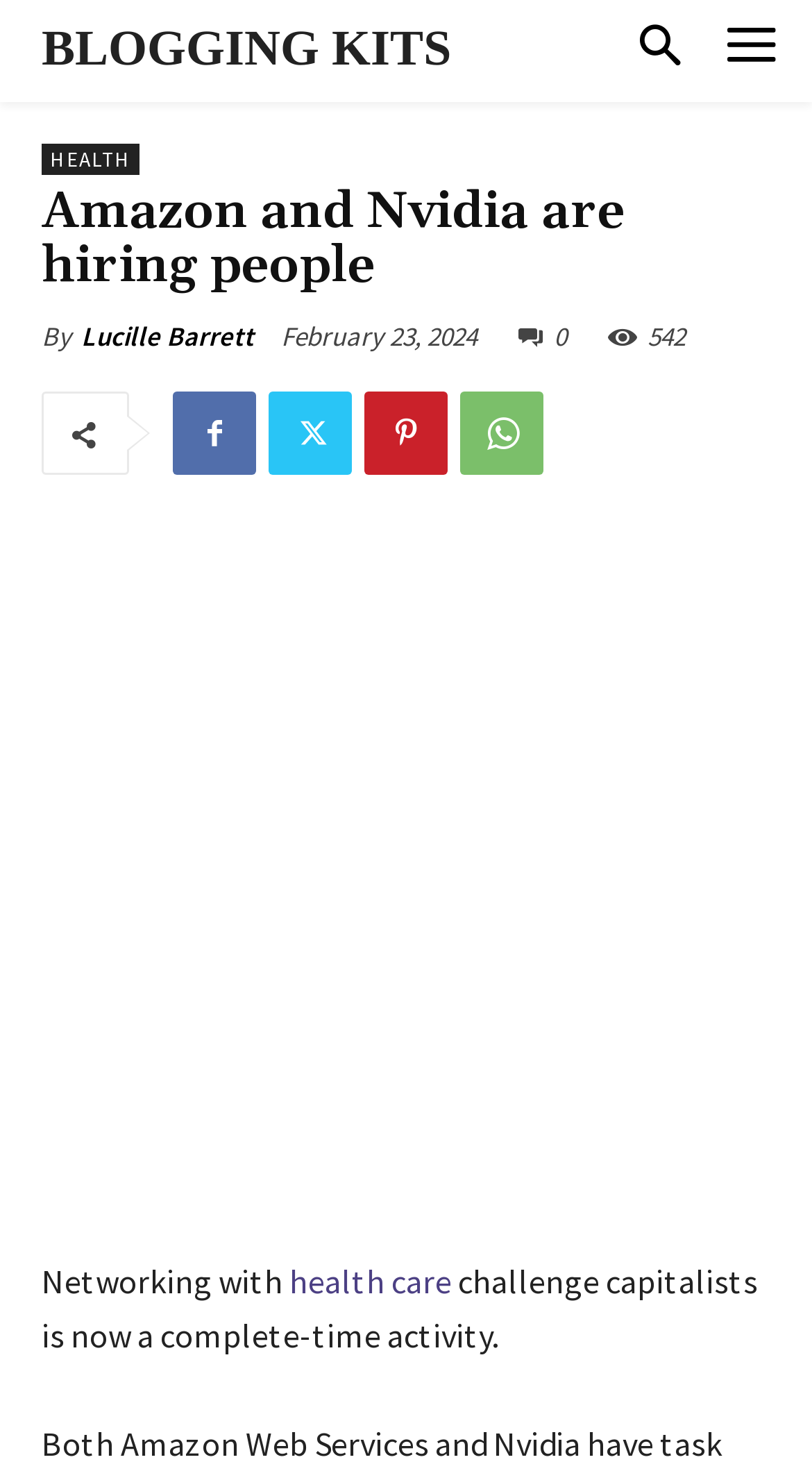Using details from the image, please answer the following question comprehensively:
What is the date of the blog post?

The date of the blog post can be found by looking at the time element, which contains the StaticText element with the text 'February 23, 2024'.